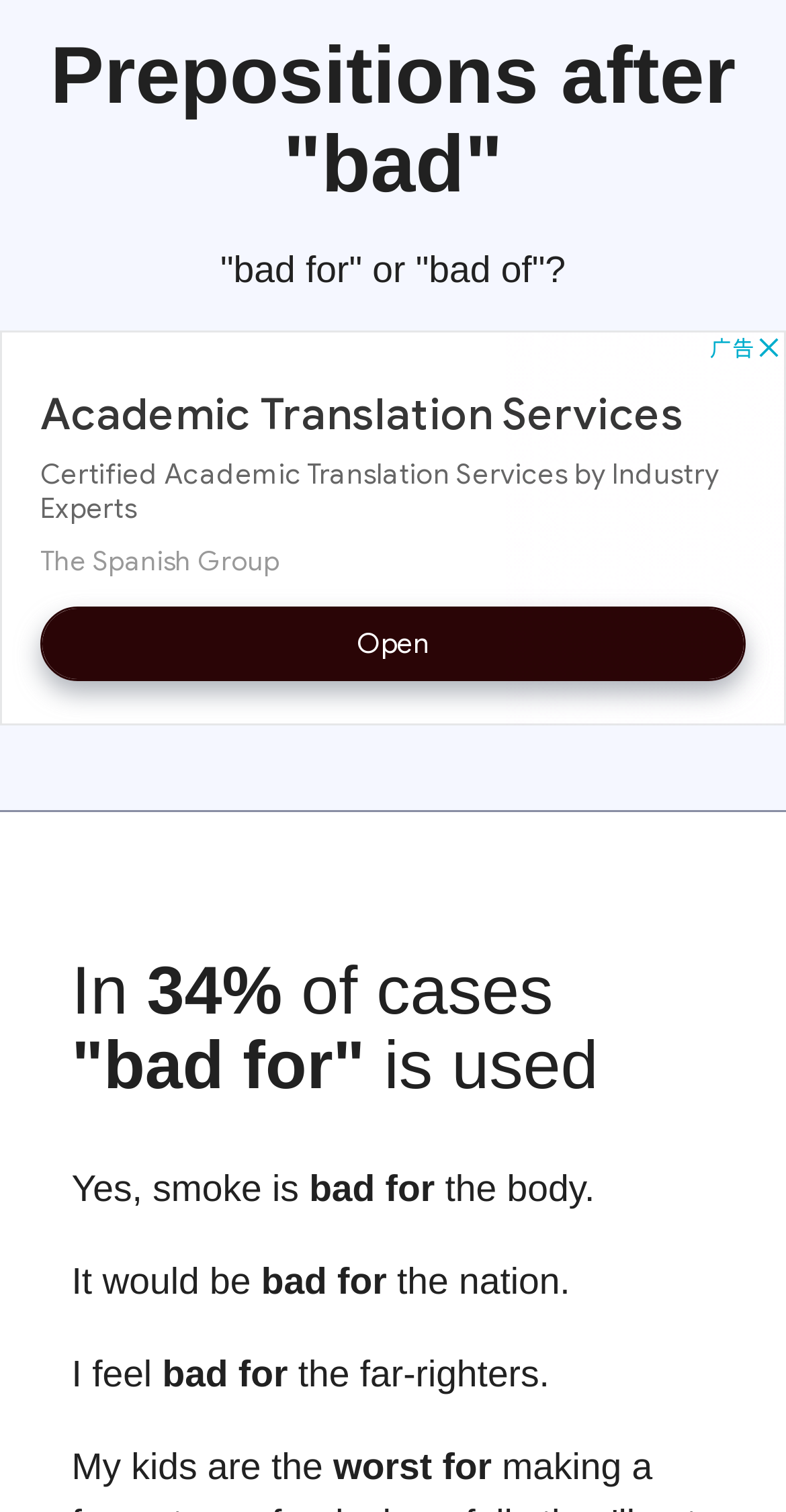Give a comprehensive overview of the webpage, including key elements.

The webpage is about the usage of prepositions in English, specifically focusing on the correct usage of "bad for" and "bad of". At the top, there is a heading that reads "Prepositions after 'bad'". Below this heading, there is an advertisement iframe that spans the entire width of the page. 

Underneath the advertisement, there is another heading that states "In 34% of cases 'bad for' is used". This is followed by several paragraphs of text that provide examples of sentences using "bad for". The text is arranged in a series of short sentences, with each sentence appearing below the previous one. The sentences include "Yes, smoke is the body.", "It would be bad for the nation.", "I feel bad for the far-righters.", and "My kids are the worst for". 

The text is organized in a clear and concise manner, with each sentence building upon the previous one to illustrate the correct usage of "bad for". The overall structure of the page is simple and easy to follow, with a clear focus on providing examples and explanations for the correct usage of prepositions in English.